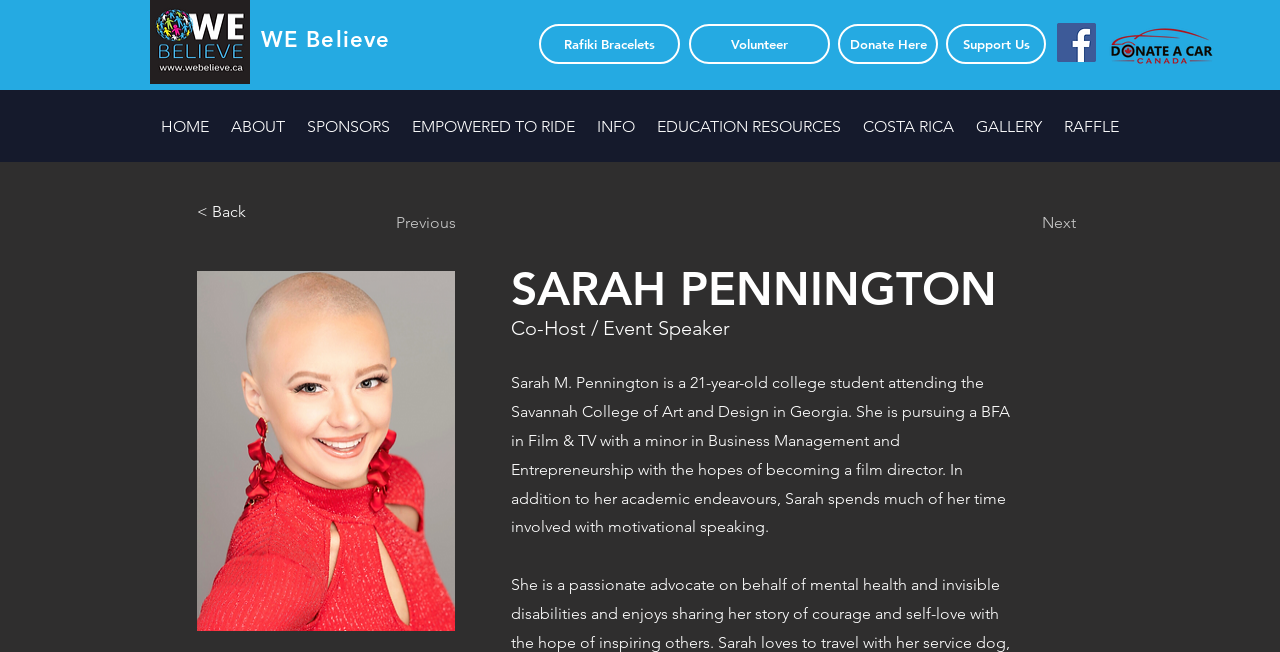What is the name of the college Sarah attends?
Answer briefly with a single word or phrase based on the image.

Savannah College of Art and Design